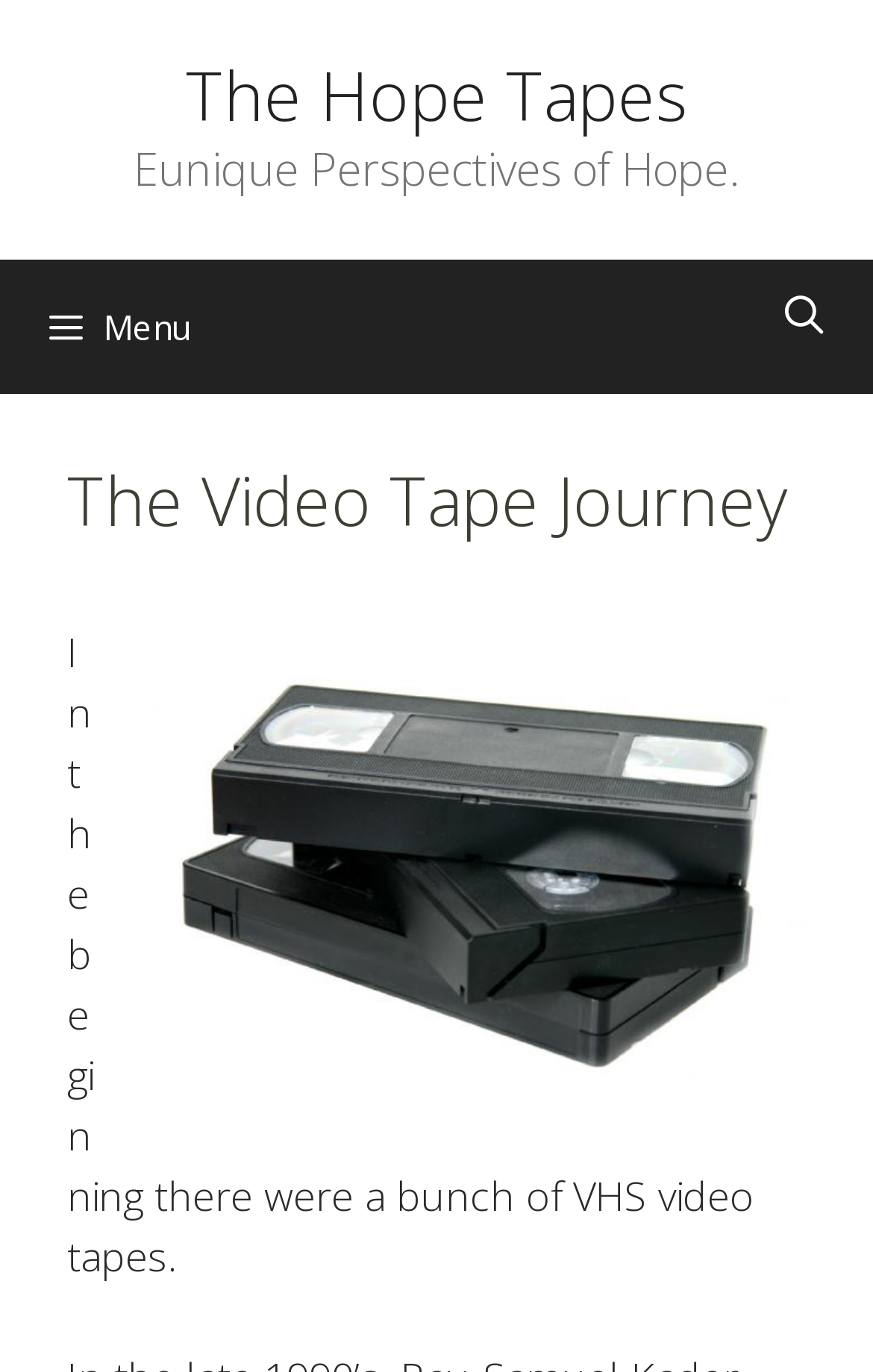Please reply with a single word or brief phrase to the question: 
What is the name of the website?

The Hope Tapes